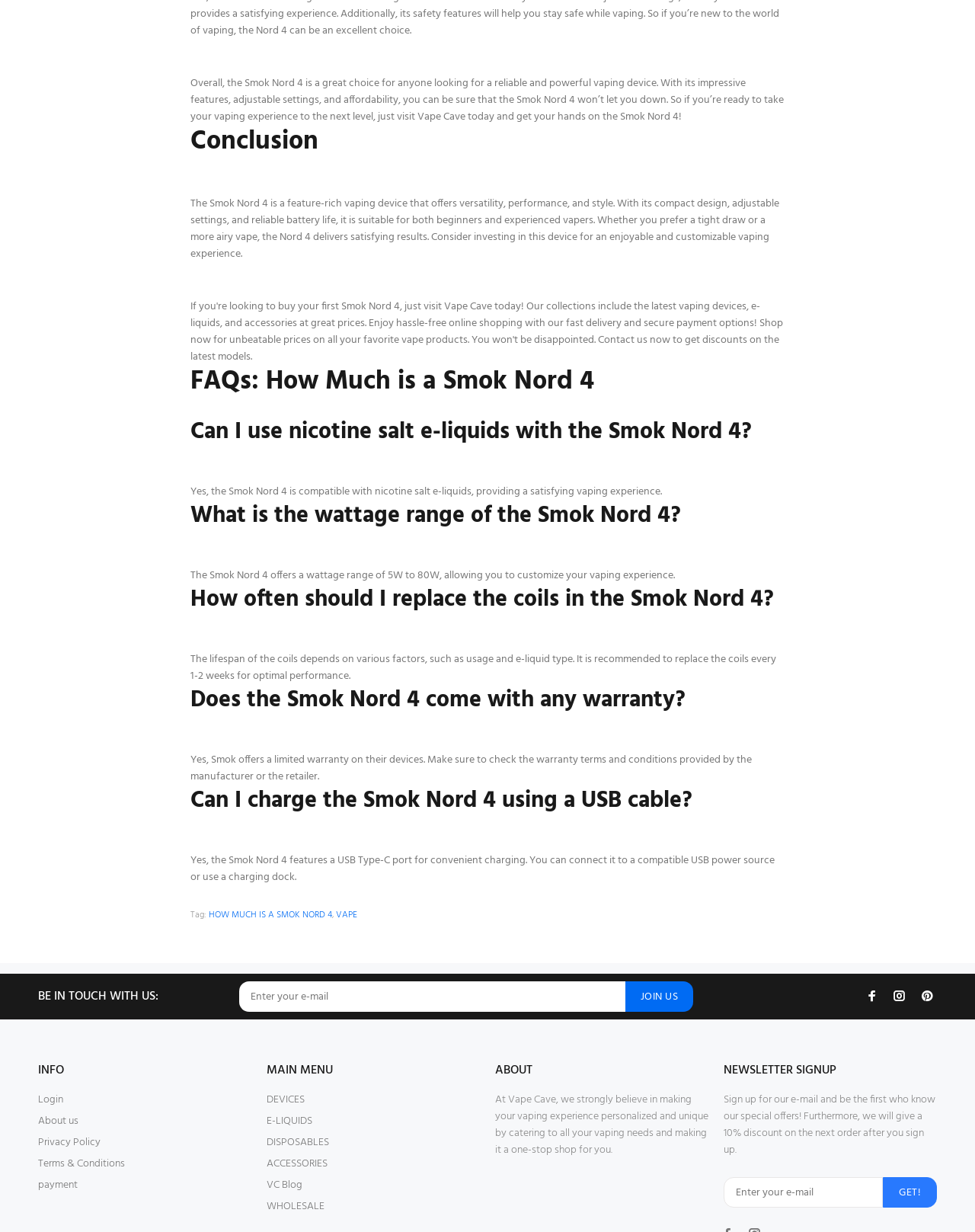What is the purpose of the 'JOIN US' button?
Please respond to the question with a detailed and well-explained answer.

The 'JOIN US' button is located next to a textbox labeled 'Enter your e-mail', which suggests that it is used to sign up for a newsletter or email list. This is further supported by the surrounding text, which mentions receiving special offers and a 10% discount on the next order after signing up.